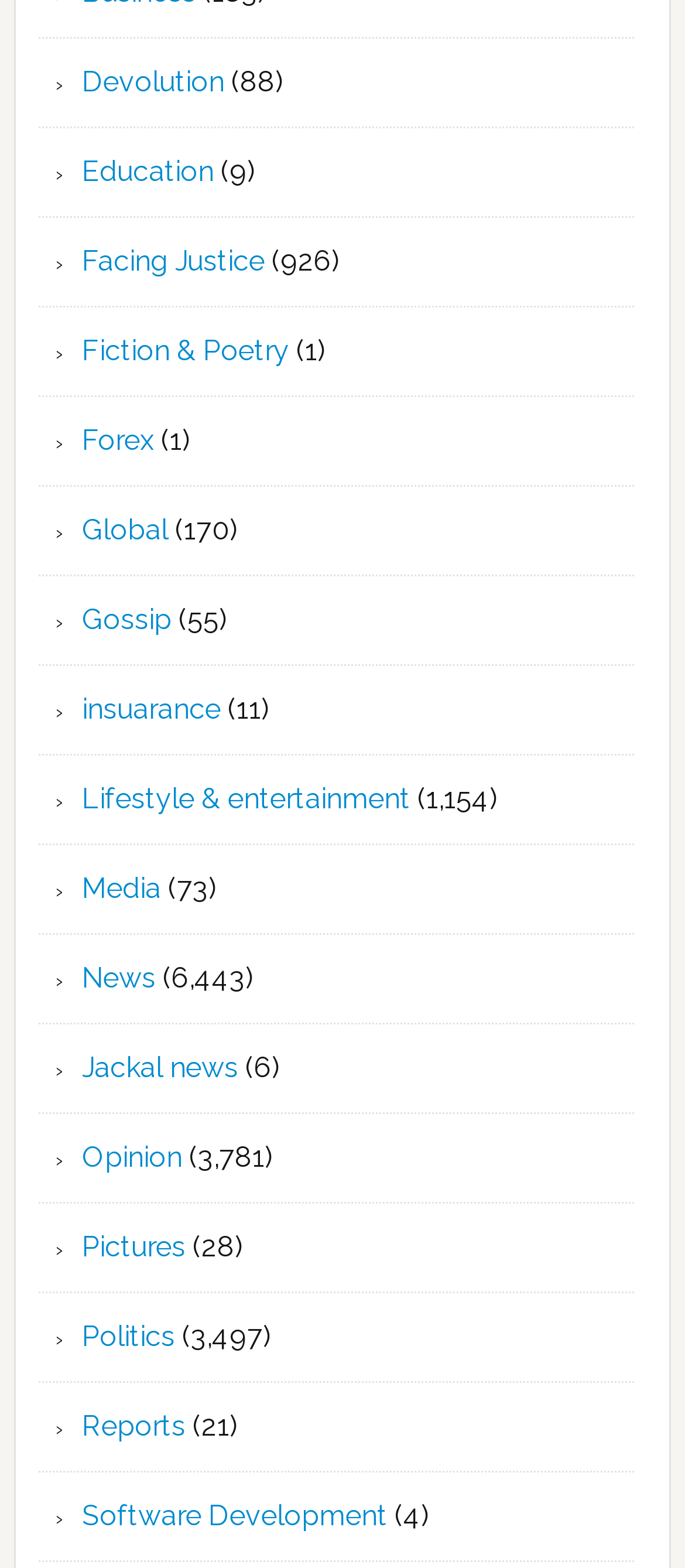What is the category that has the most articles among the last five categories?
Please describe in detail the information shown in the image to answer the question.

I examined the static text elements next to each link among the last five categories and found that the category 'Politics' has the most articles, which is 3,497.